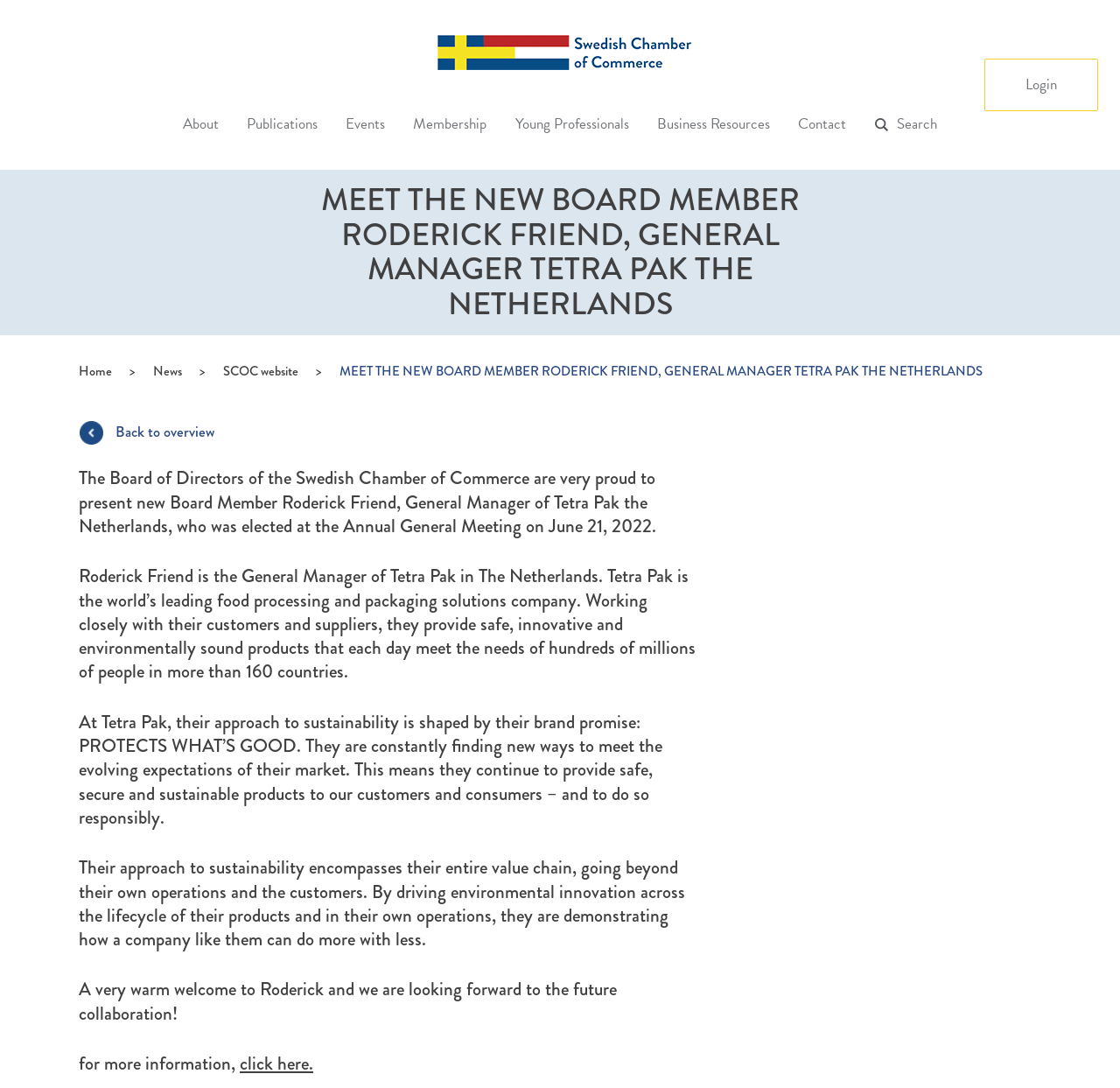Please identify the primary heading of the webpage and give its text content.

MEET THE NEW BOARD MEMBER RODERICK FRIEND, GENERAL MANAGER TETRA PAK THE NETHERLANDS